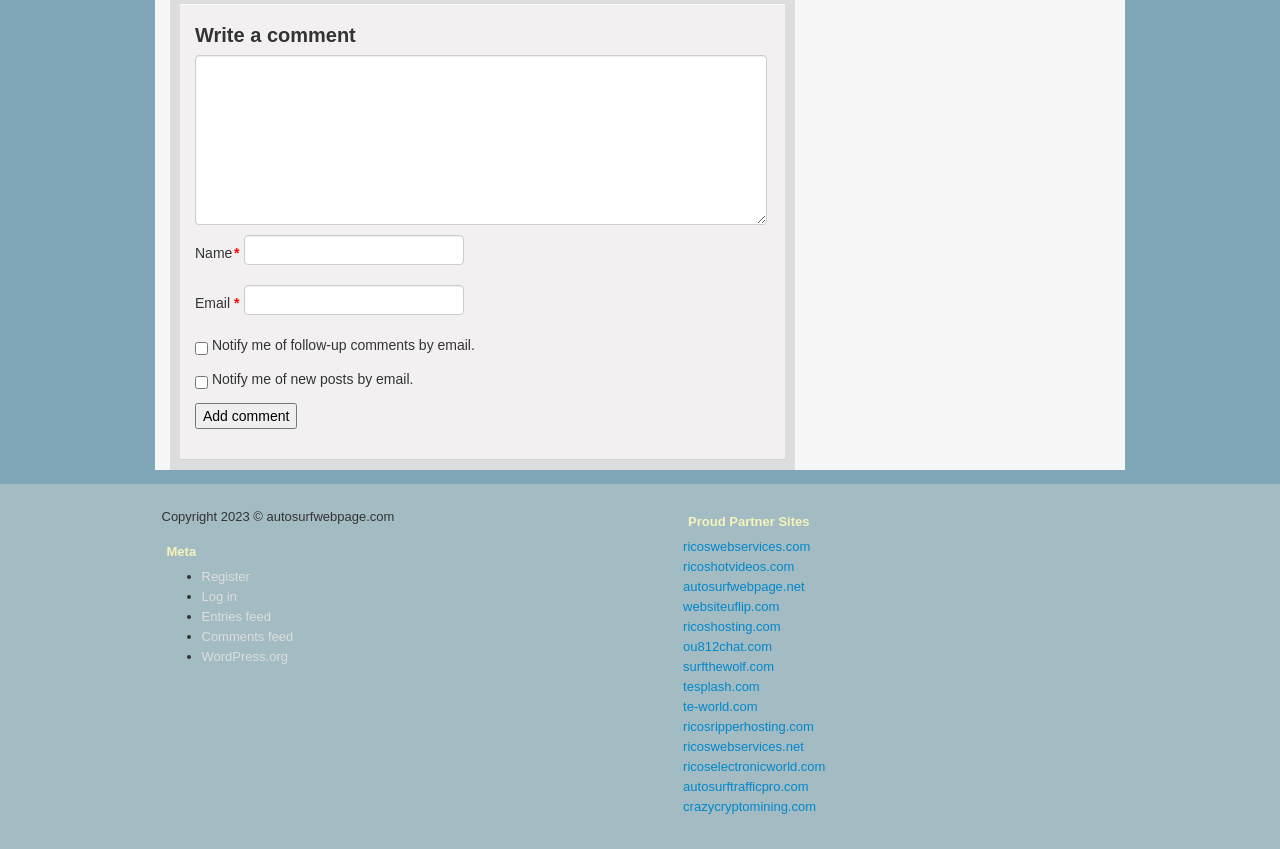What is the copyright information at the bottom of the page?
Based on the image, answer the question in a detailed manner.

The copyright information at the bottom of the page indicates that the website autosurfwebpage.com owns the copyright for the year 2023, suggesting that the website is the intellectual property of autosurfwebpage.com.